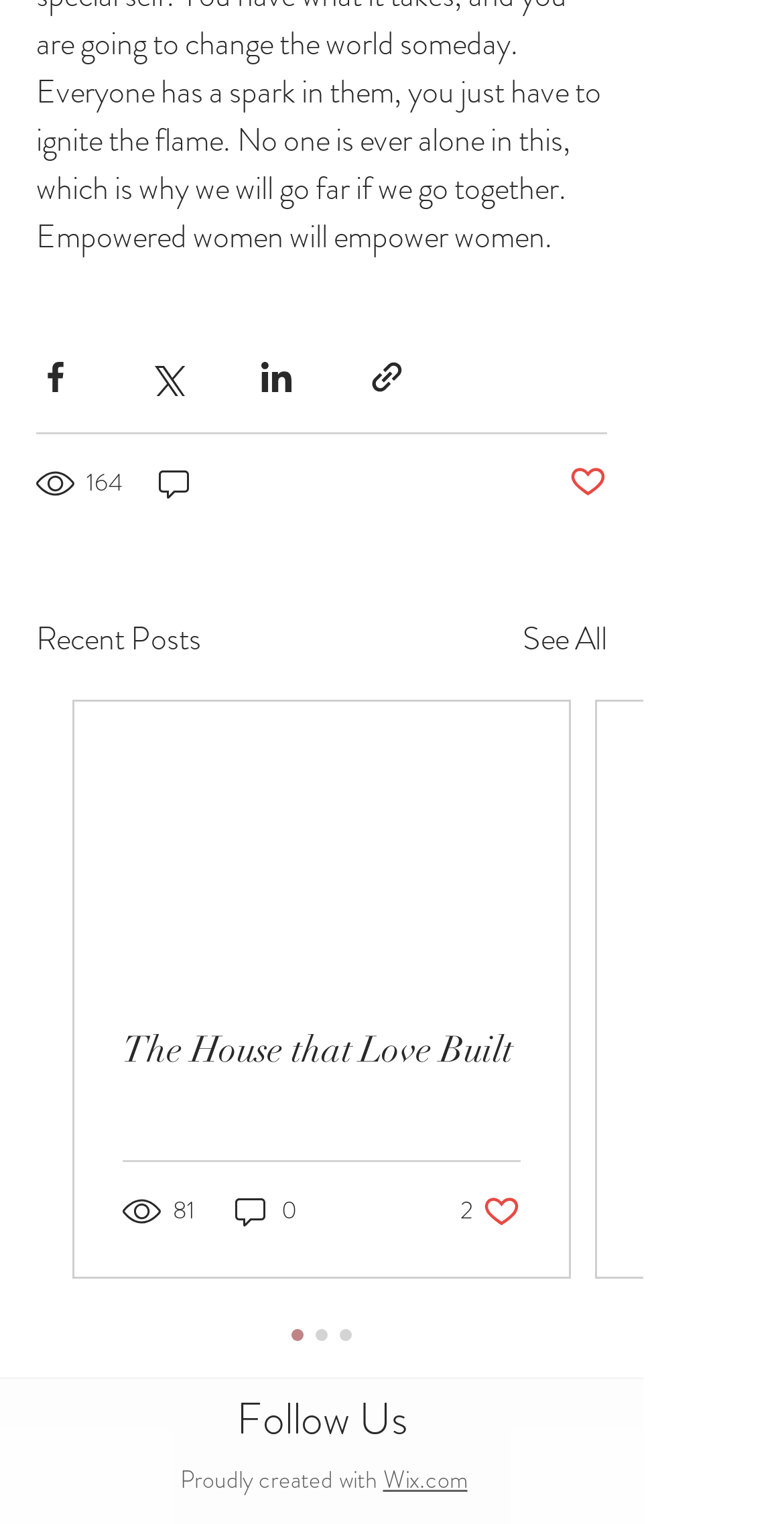Please identify the bounding box coordinates of the element I need to click to follow this instruction: "Follow us".

[0.026, 0.917, 0.795, 0.946]